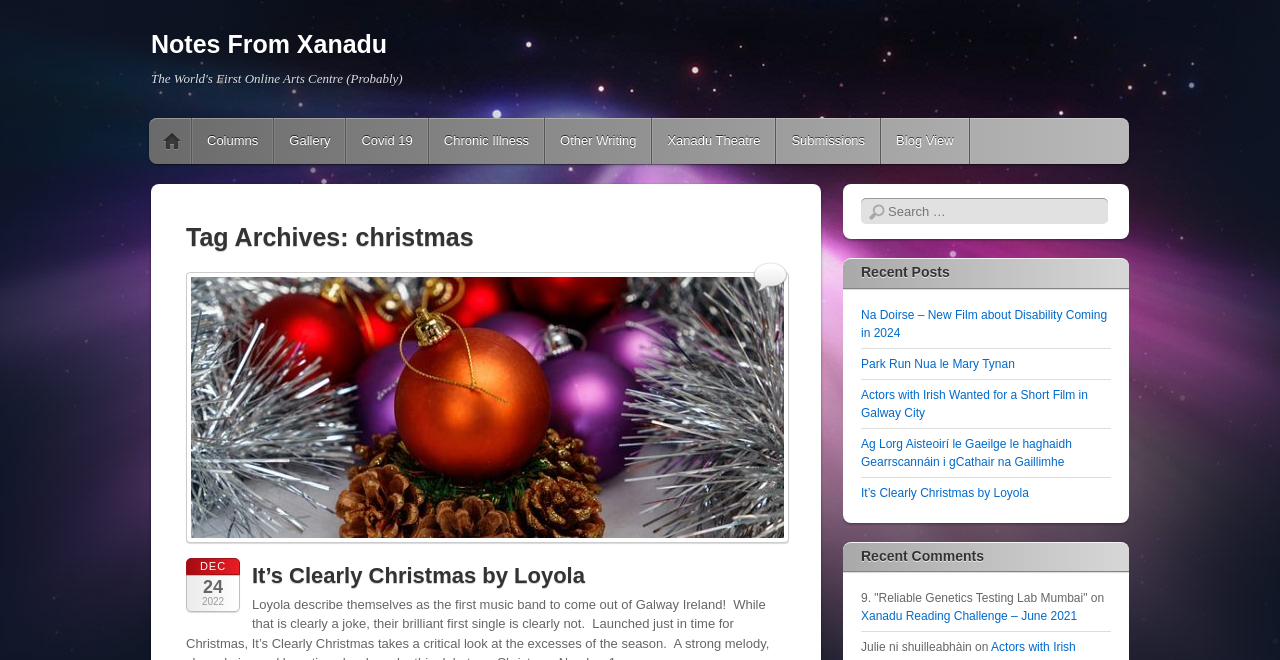Using a single word or phrase, answer the following question: 
What is the name of the website?

Notes From Xanadu